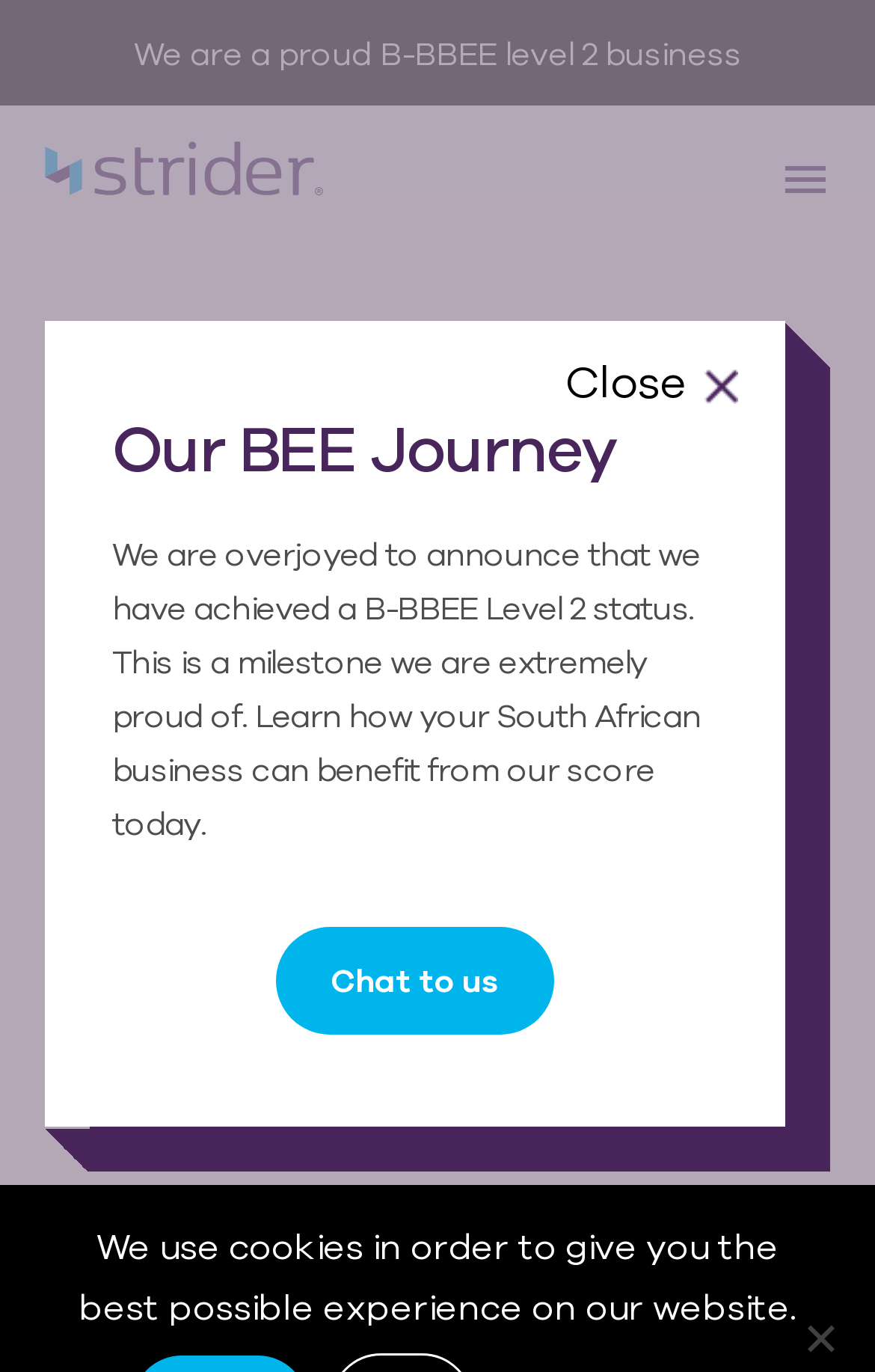Answer in one word or a short phrase: 
What is the purpose of the 'Chat to us' button?

To initiate a chat